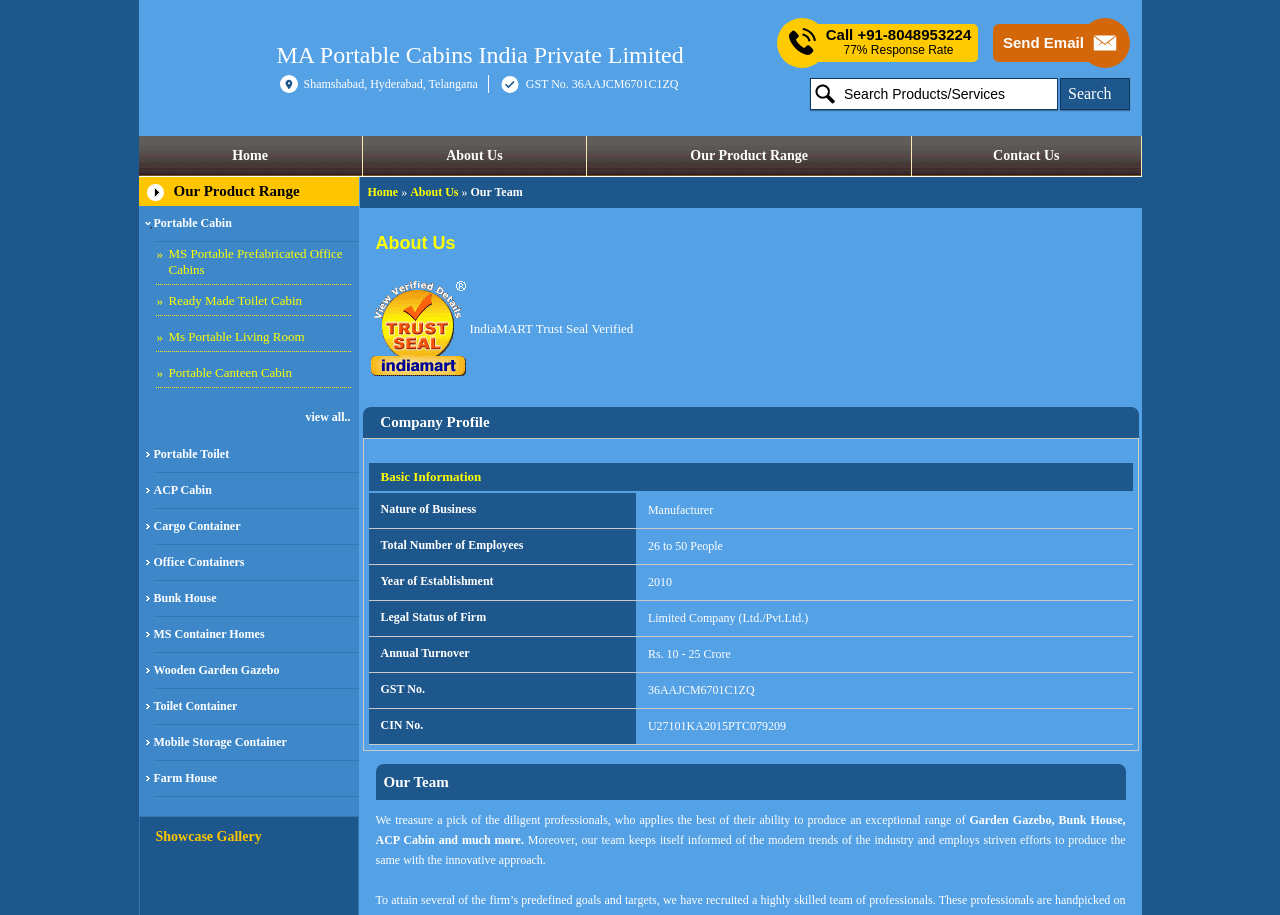What is the company's GST number?
Refer to the image and provide a one-word or short phrase answer.

36AAJCM6701C1ZQ